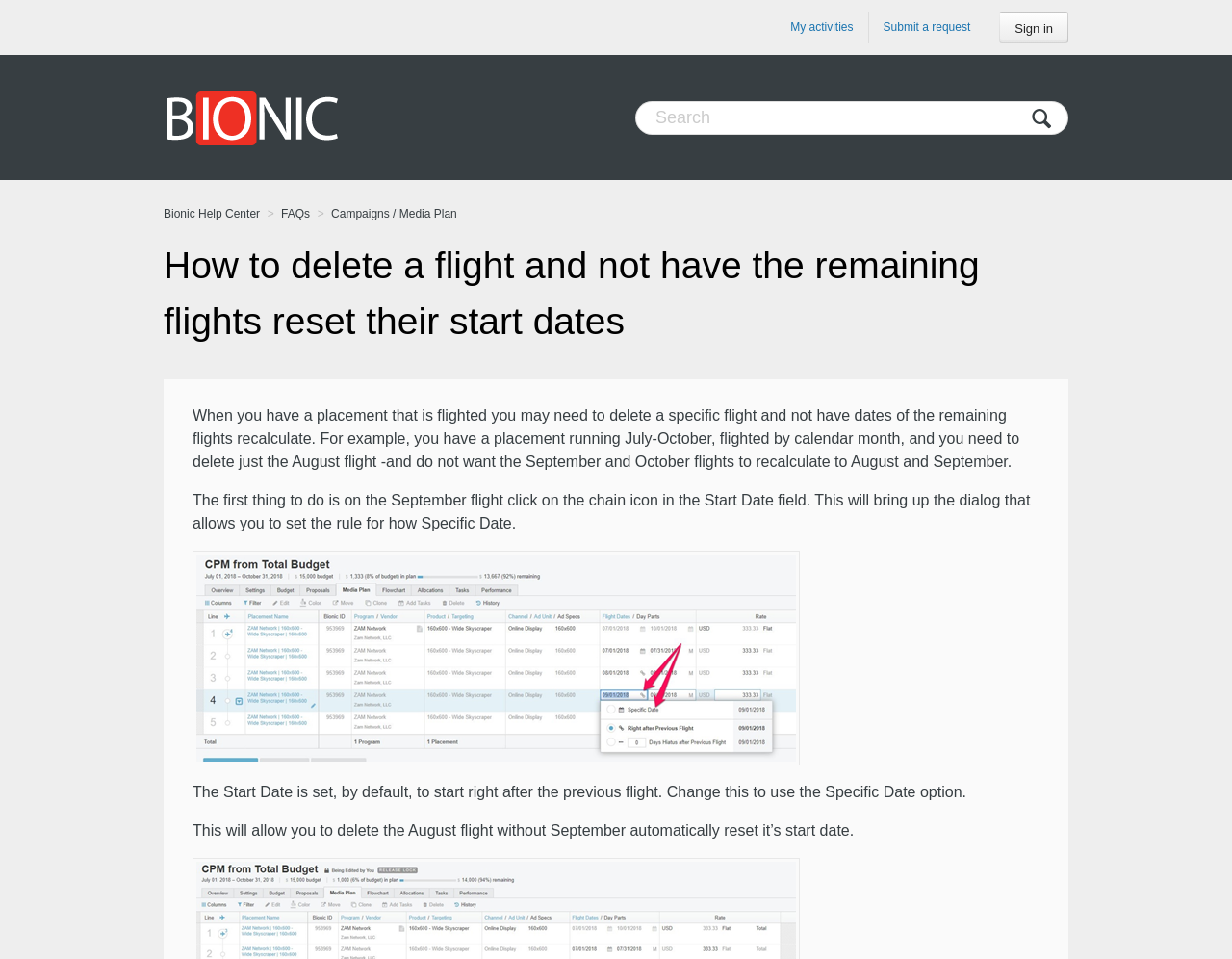Given the content of the image, can you provide a detailed answer to the question?
What is the result of changing the Start Date to use the Specific Date option?

By changing the Start Date to use the Specific Date option, you can delete the August flight without the September flight automatically resetting its start date. This allows you to maintain the original start date of the September flight.